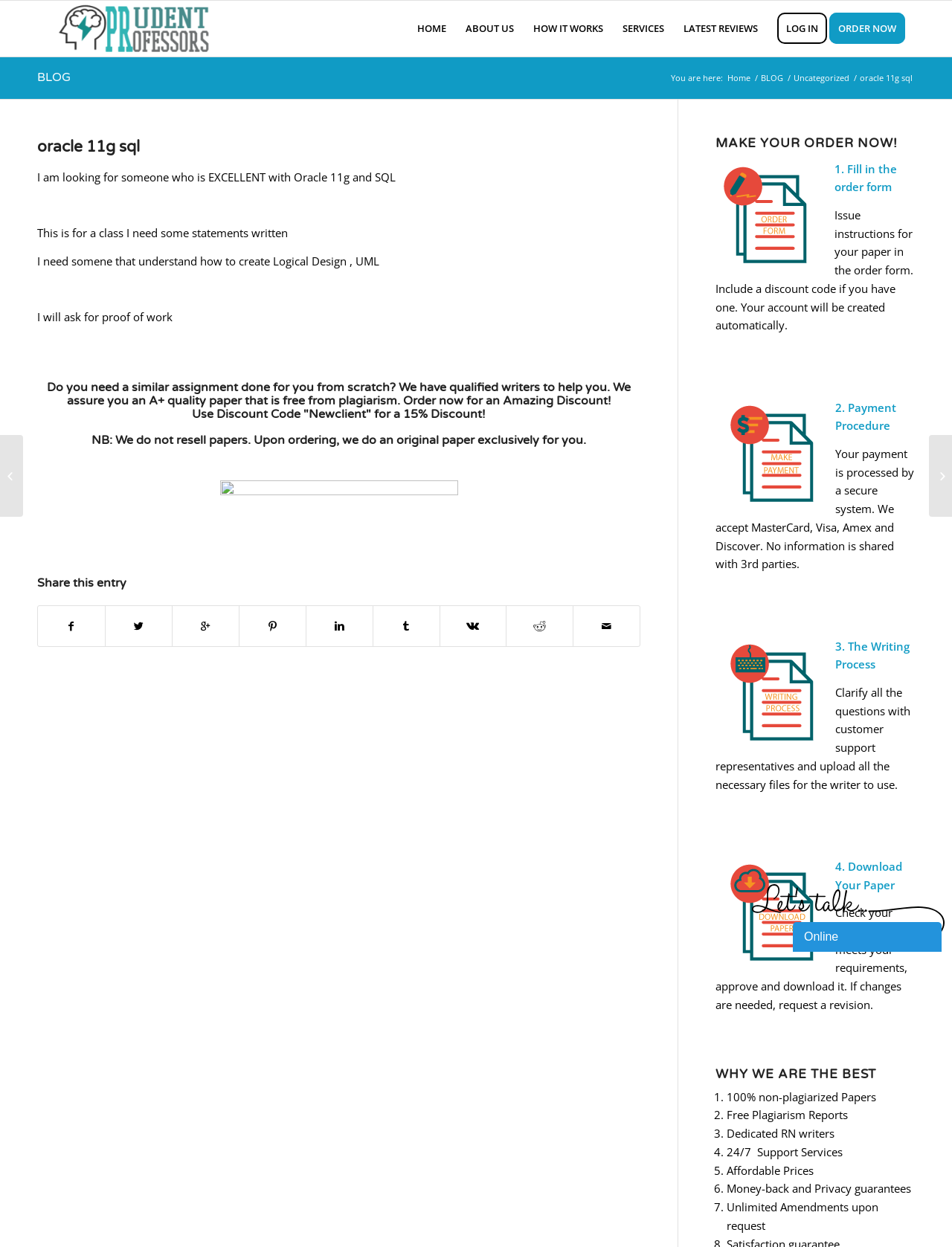Can you pinpoint the bounding box coordinates for the clickable element required for this instruction: "Click on the 'Share this entry' link"? The coordinates should be four float numbers between 0 and 1, i.e., [left, top, right, bottom].

[0.039, 0.463, 0.673, 0.473]